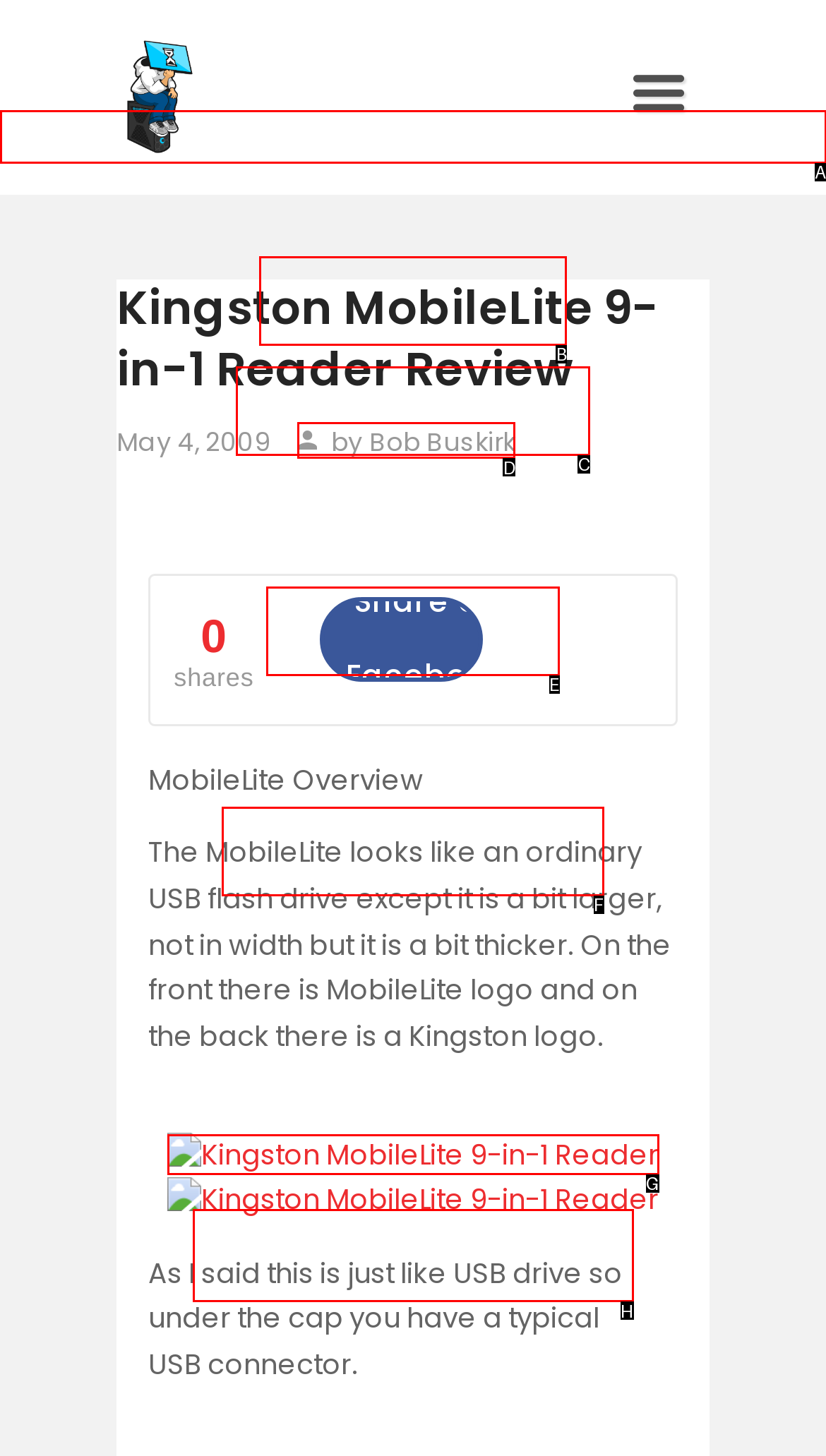Given the description: parent_node: Home, identify the matching option. Answer with the corresponding letter.

A